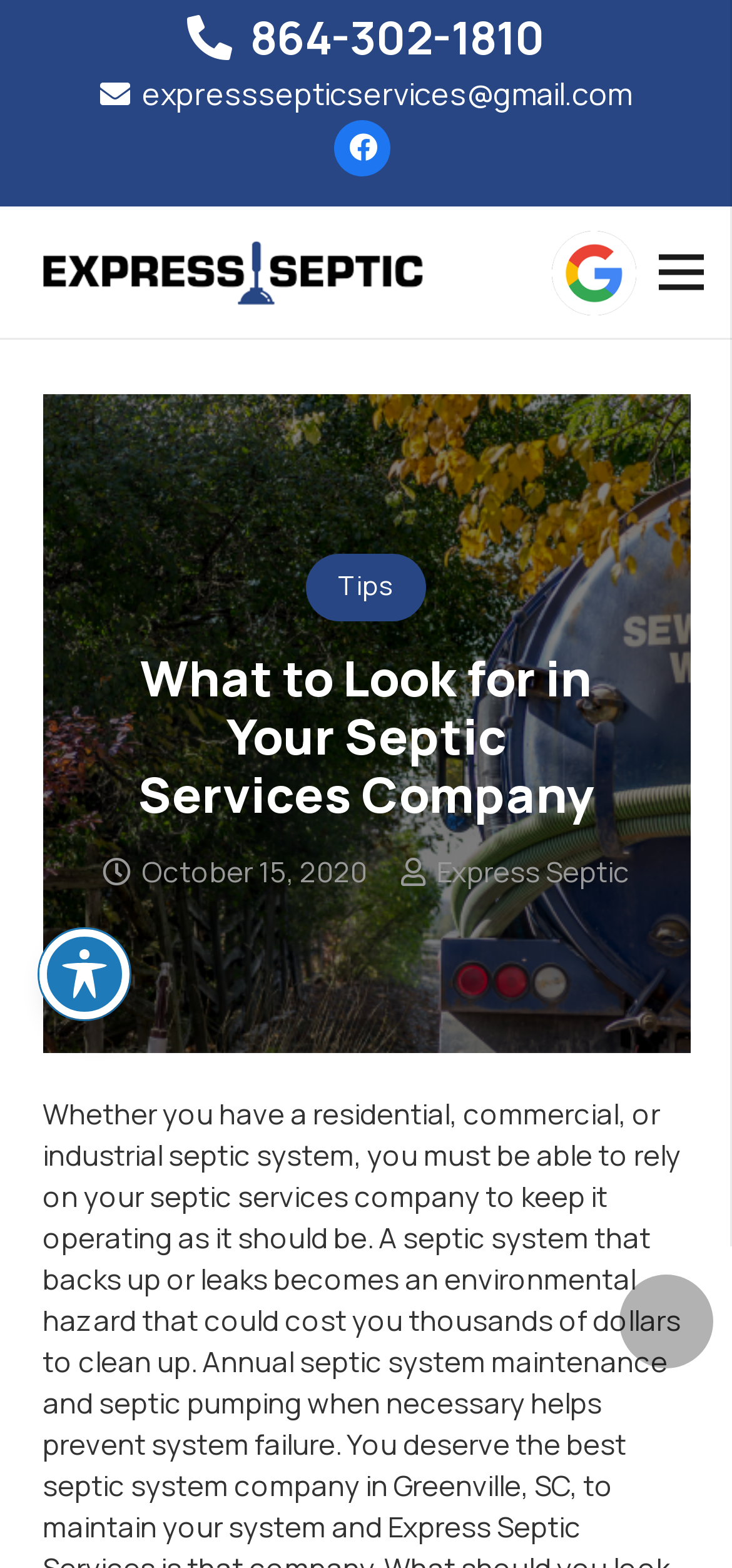Can you determine the bounding box coordinates of the area that needs to be clicked to fulfill the following instruction: "Call the company"?

[0.256, 0.003, 0.744, 0.042]